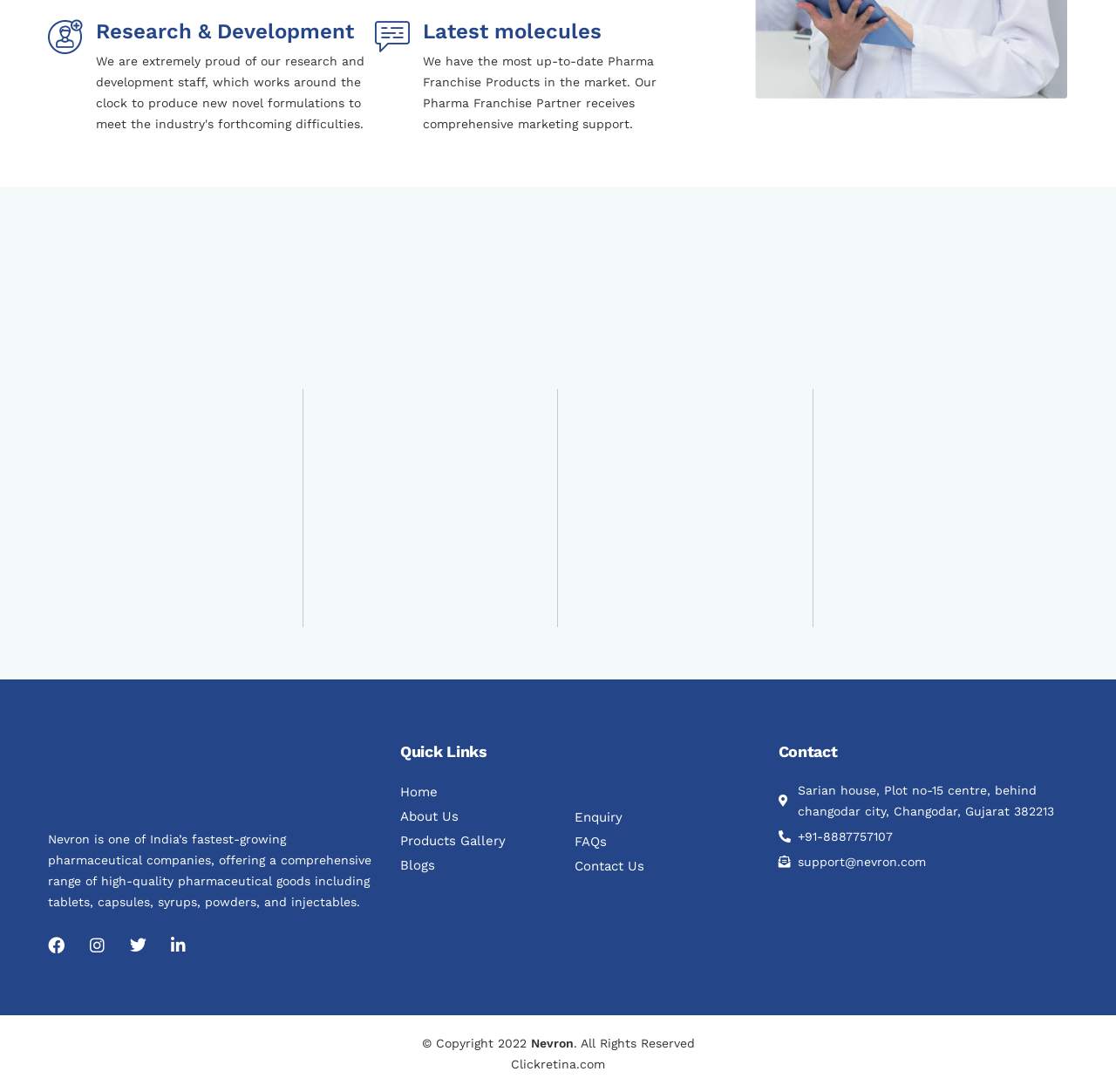Please pinpoint the bounding box coordinates for the region I should click to adhere to this instruction: "Check FAQs".

[0.515, 0.763, 0.543, 0.778]